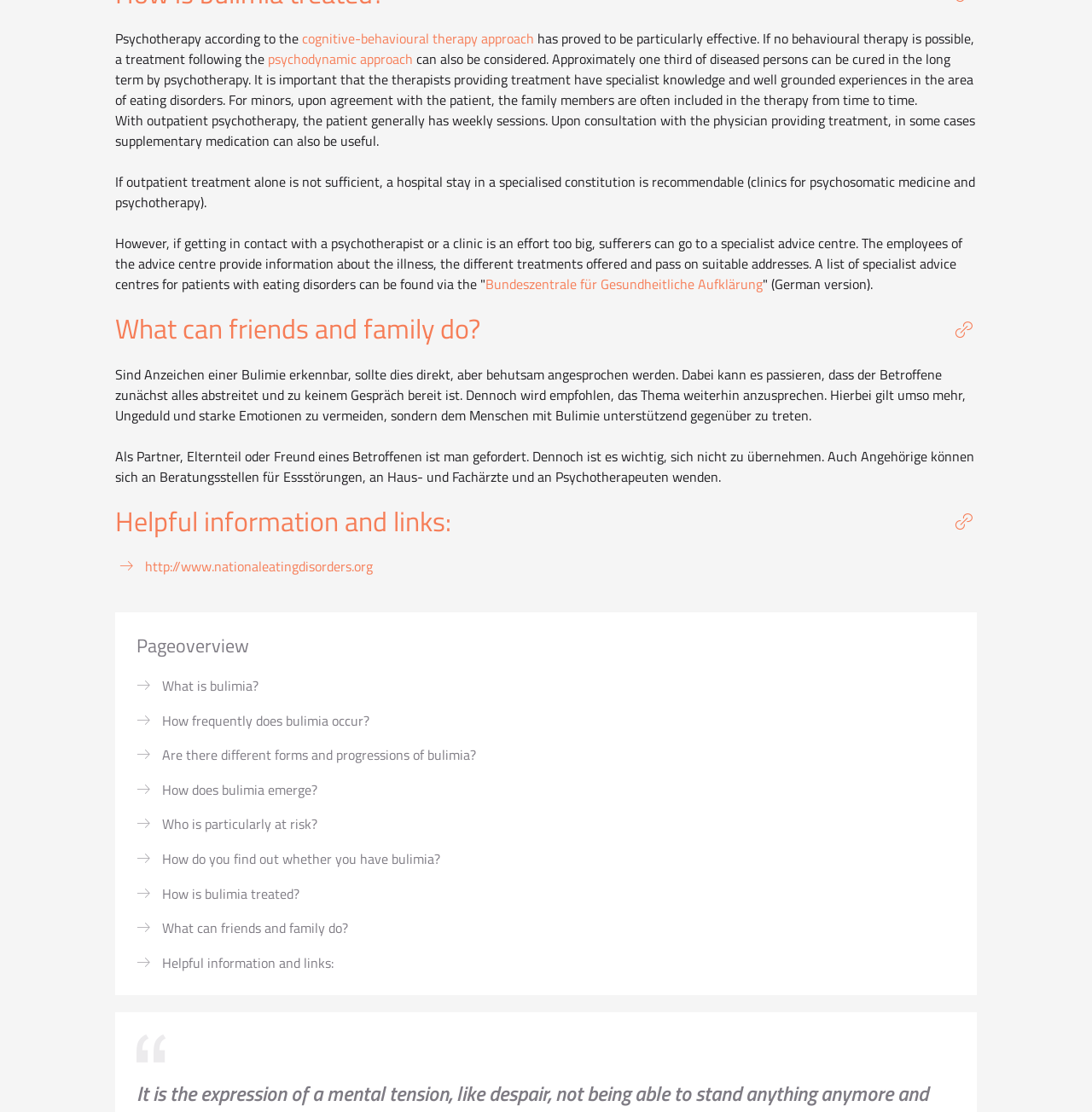Give a one-word or short-phrase answer to the following question: 
How often do patients generally have sessions with a psychotherapist?

Weekly